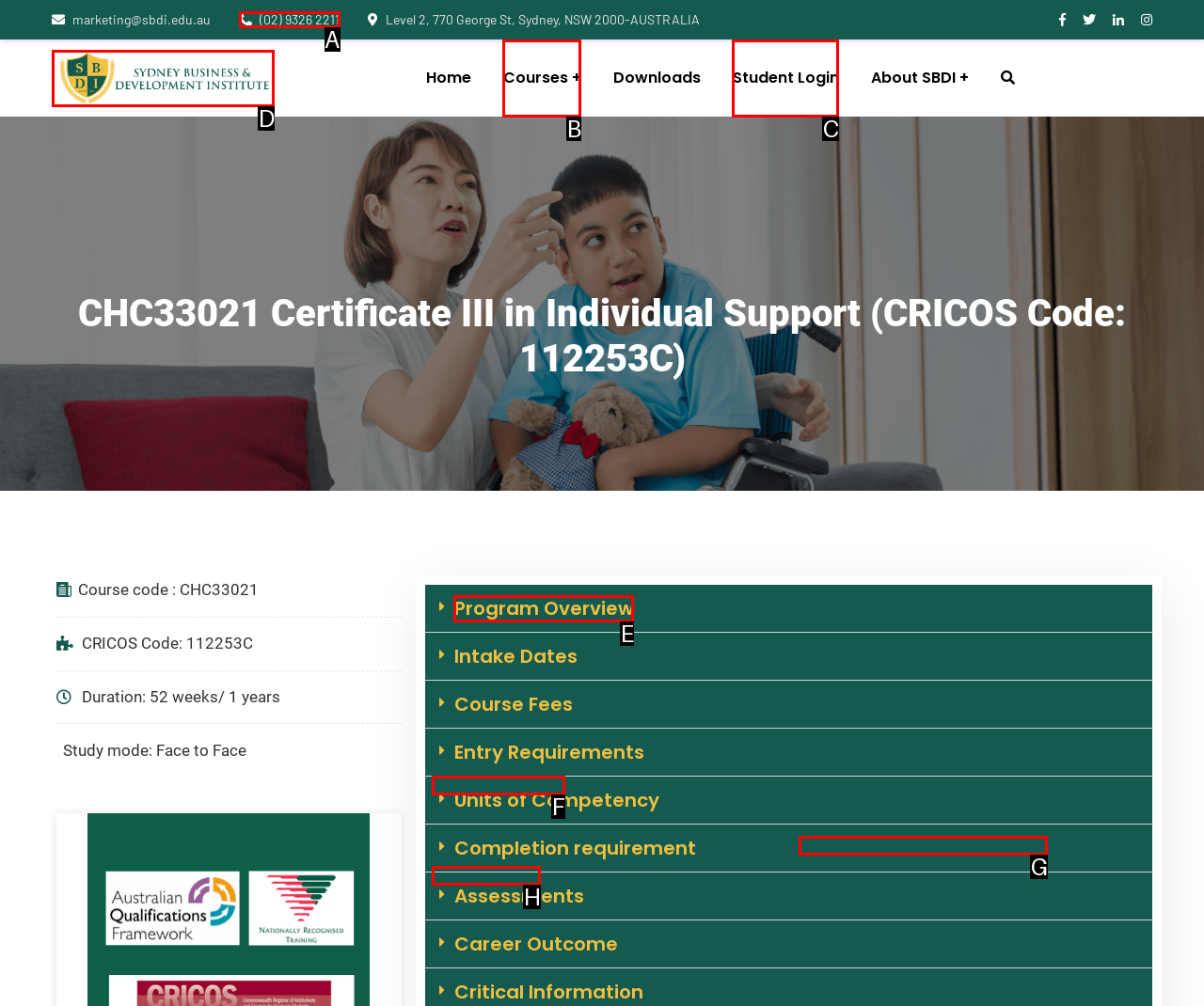Select the option that corresponds to the description: Apply for a TFN
Respond with the letter of the matching choice from the options provided.

H